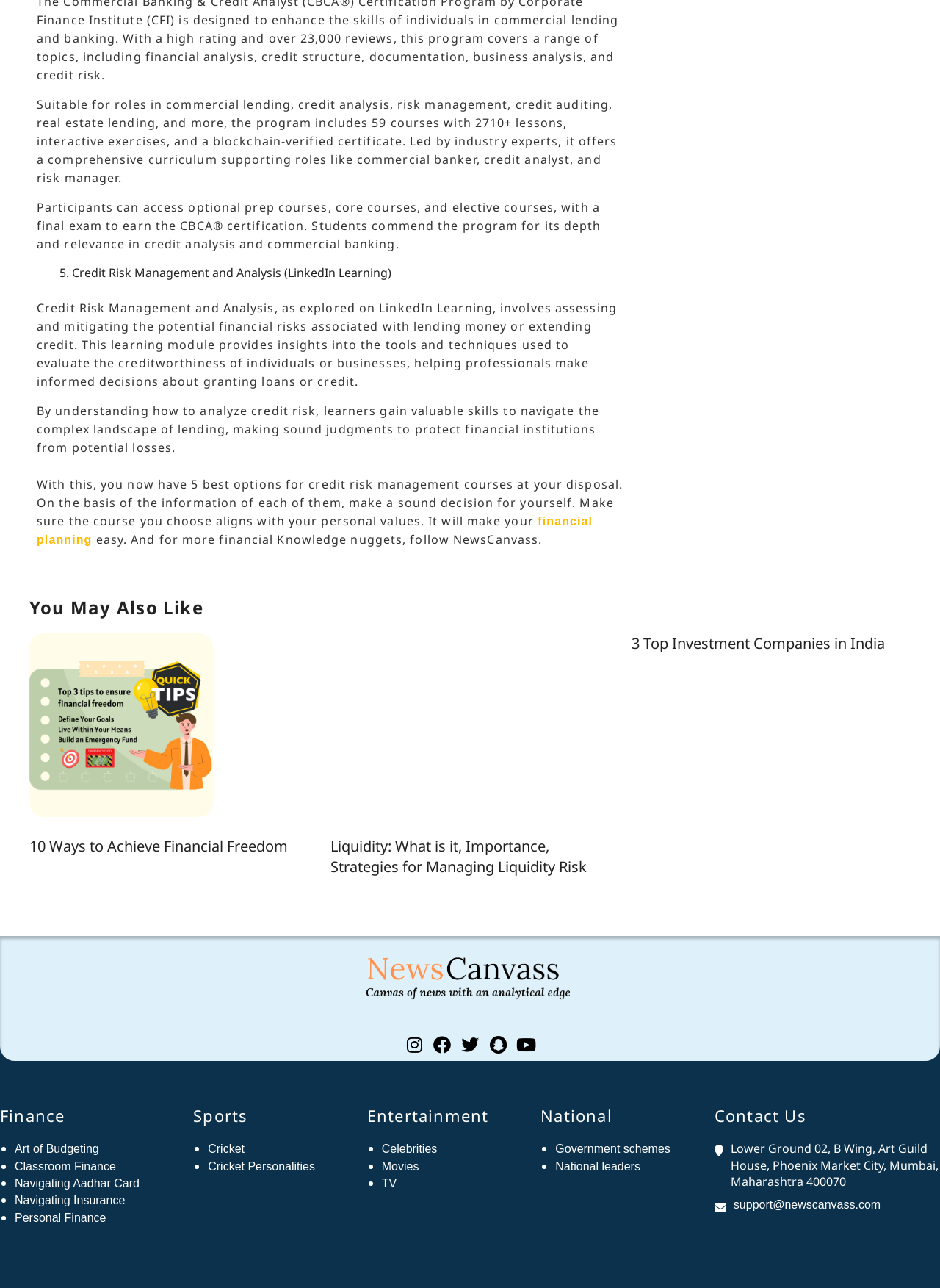Determine the bounding box of the UI element mentioned here: "Classroom Finance". The coordinates must be in the format [left, top, right, bottom] with values ranging from 0 to 1.

[0.016, 0.9, 0.123, 0.91]